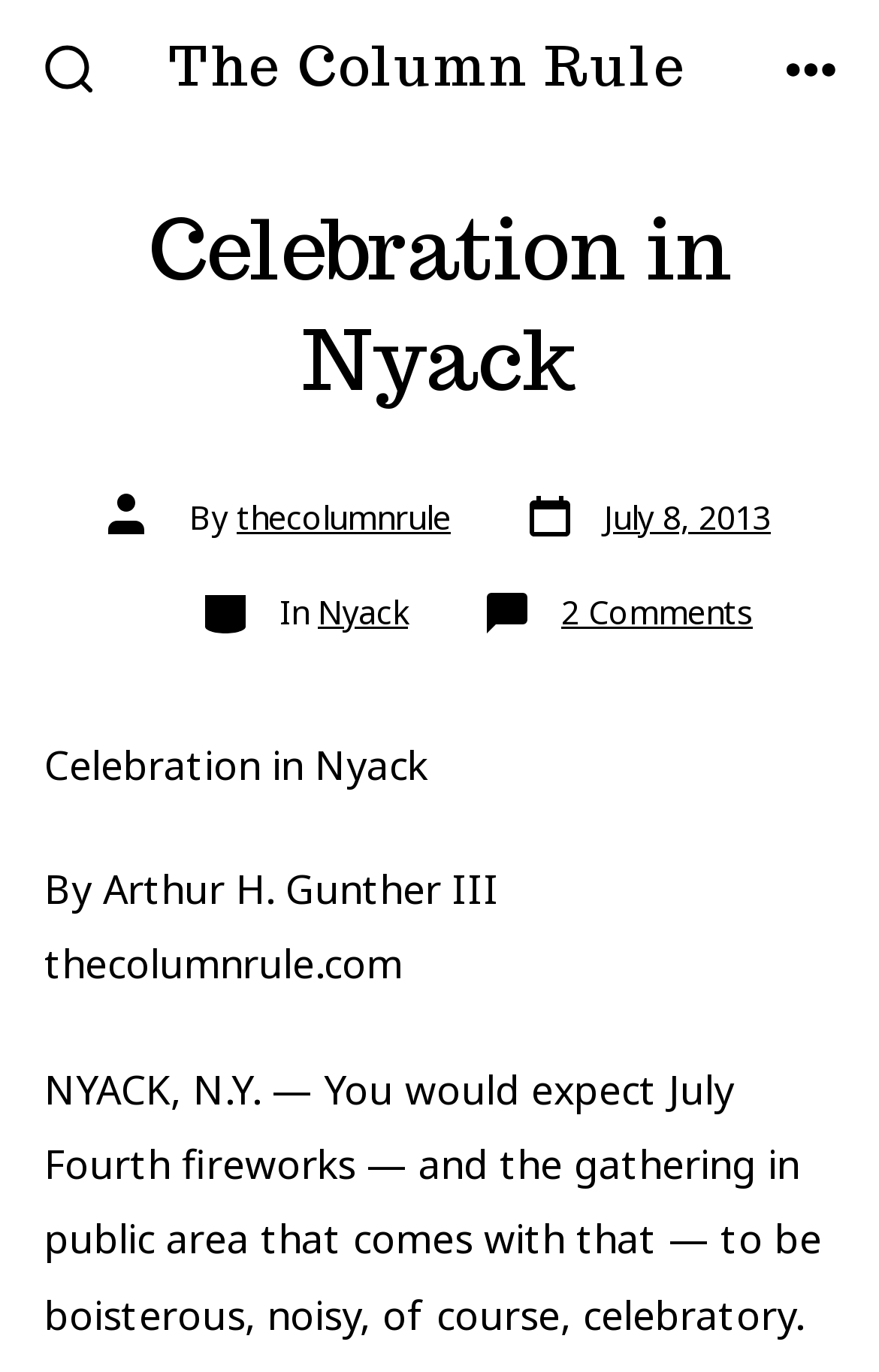Could you identify the text that serves as the heading for this webpage?

Celebration in Nyack